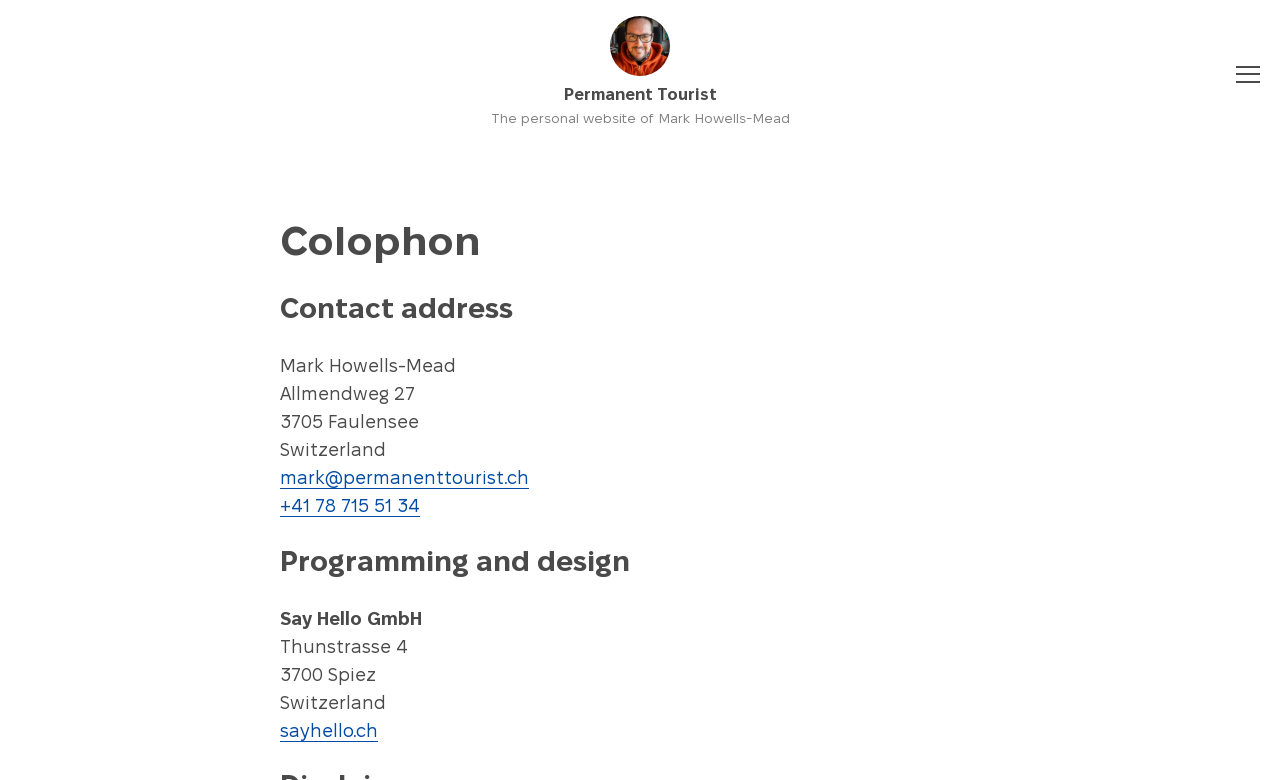Given the element description Permanent Tourist, identify the bounding box coordinates for the UI element on the webpage screenshot. The format should be (top-left x, top-left y, bottom-right x, bottom-right y), with values between 0 and 1.

[0.44, 0.113, 0.56, 0.132]